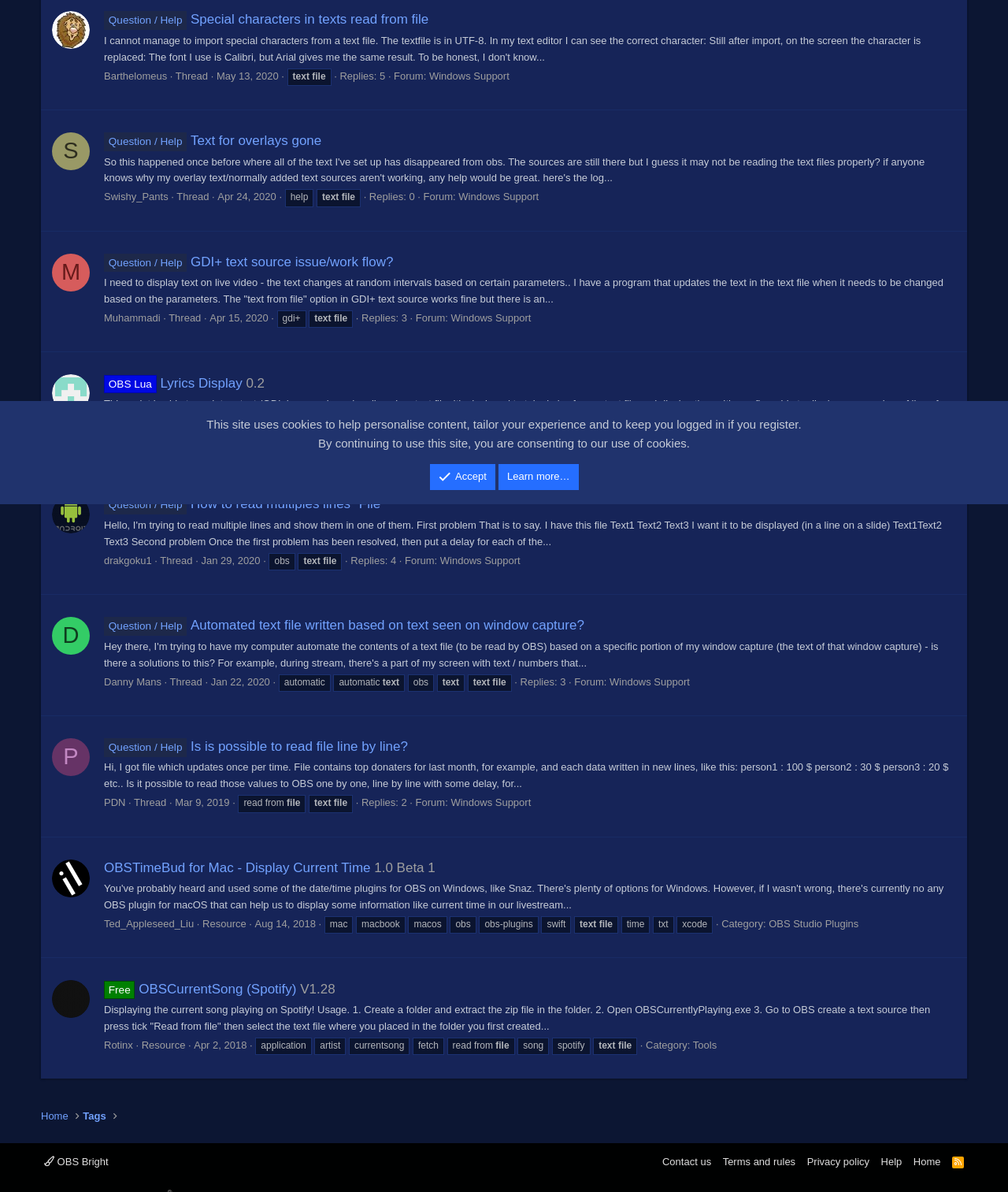Provide the bounding box coordinates, formatted as (top-left x, top-left y, bottom-right x, bottom-right y), with all values being floating point numbers between 0 and 1. Identify the bounding box of the UI element that matches the description: D

[0.052, 0.517, 0.089, 0.549]